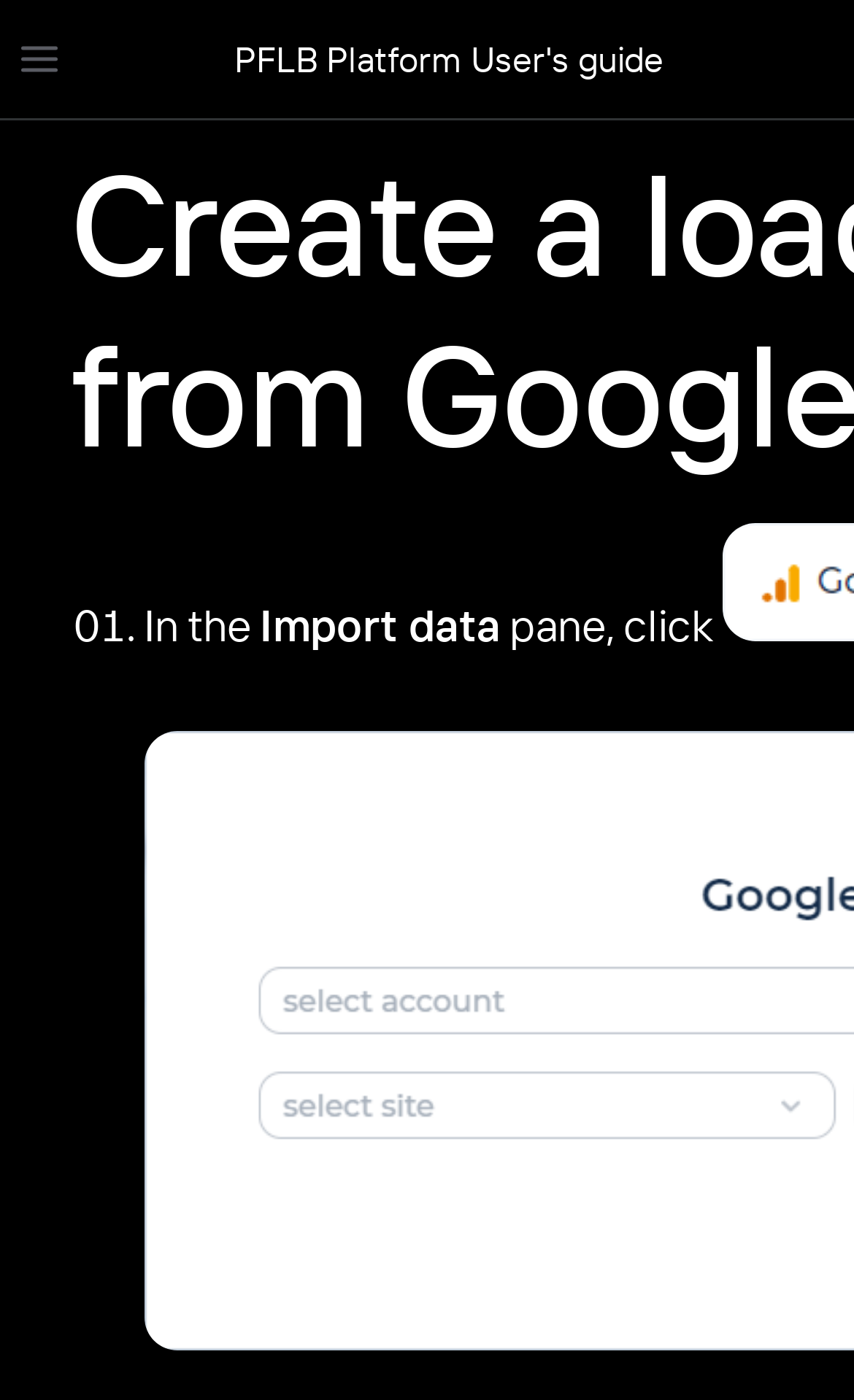Generate a thorough caption that explains the contents of the webpage.

The webpage is a user guide for the PFLB Platform, specifically focused on creating a load profile from Google Analytics. At the top left corner, there is a toggle button for the site navigation sidebar, accompanied by a small icon. To the right of this button, the title "PFLB Platform User's guide" is displayed as a link.

Below the title, there is a step-by-step guide on how to import data from Google Analytics. The guide is presented in a list format, with the first step indicated by a "01." marker. The text for this step is divided into three parts: "In the", "Import data", and "pane, click", which are arranged horizontally from left to right.